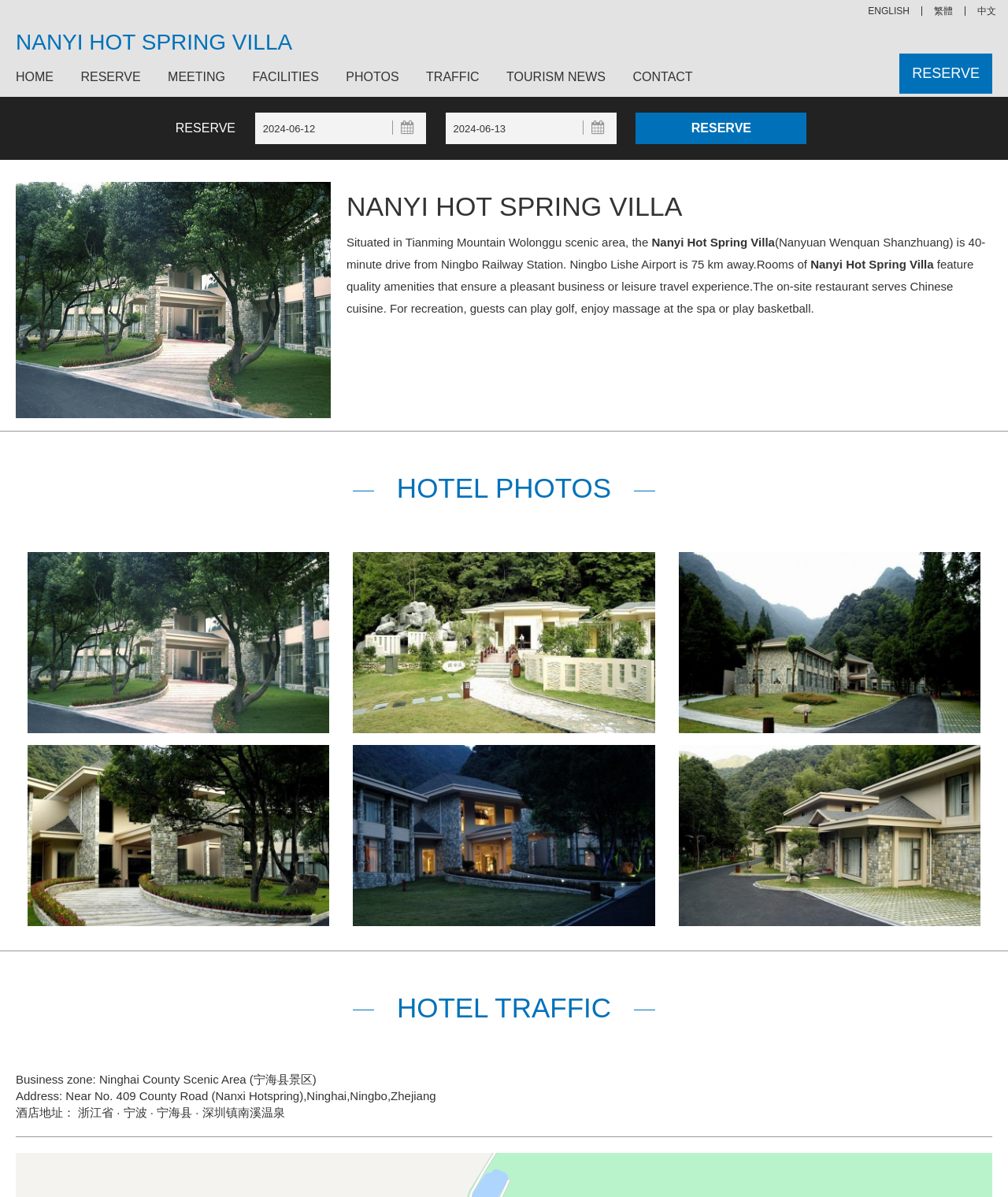Identify the bounding box for the UI element described as: "input value="Search..." name="s" value="Search..."". Ensure the coordinates are four float numbers between 0 and 1, formatted as [left, top, right, bottom].

None